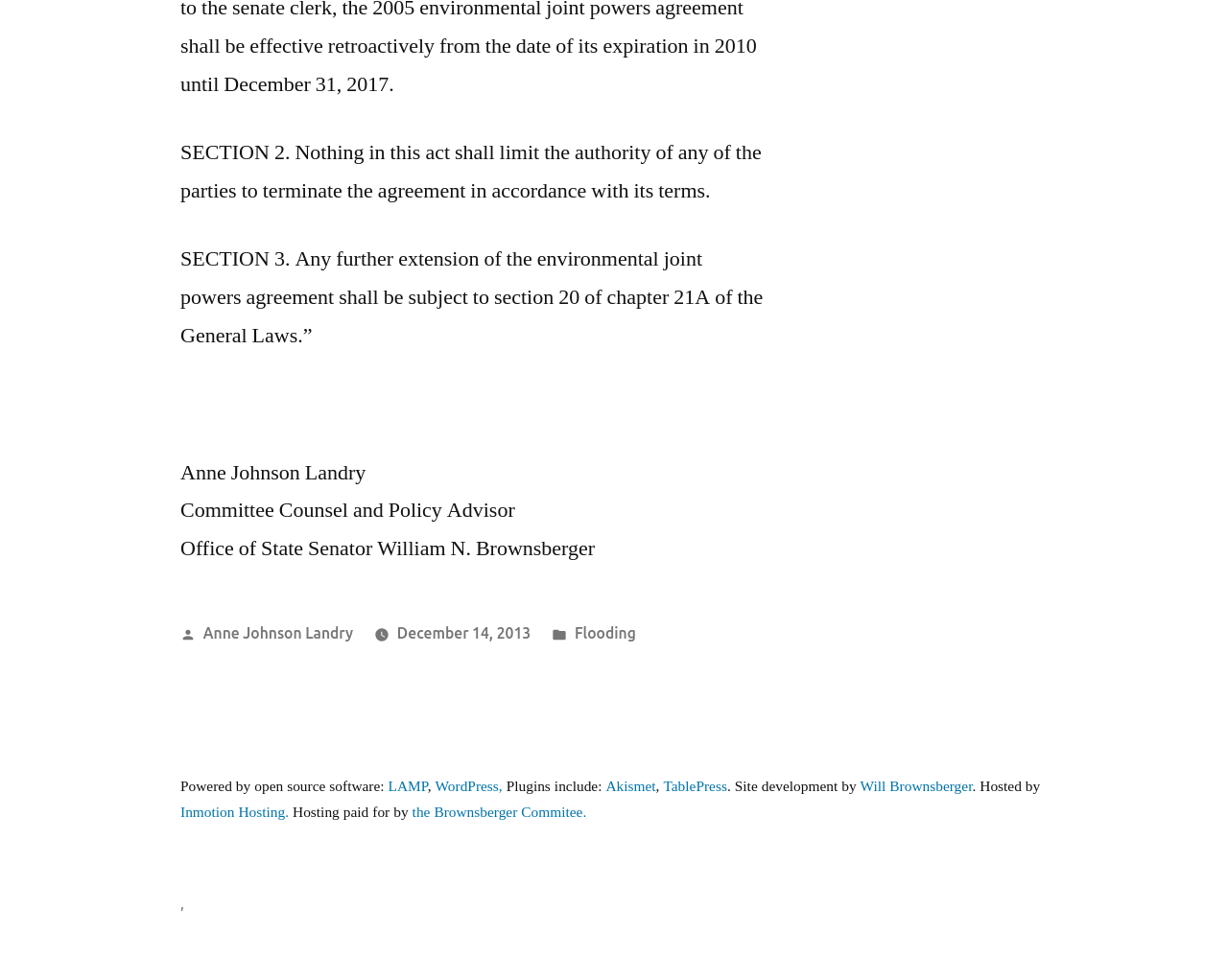Provide a one-word or short-phrase response to the question:
Who is the developer of the website?

Will Brownsberger